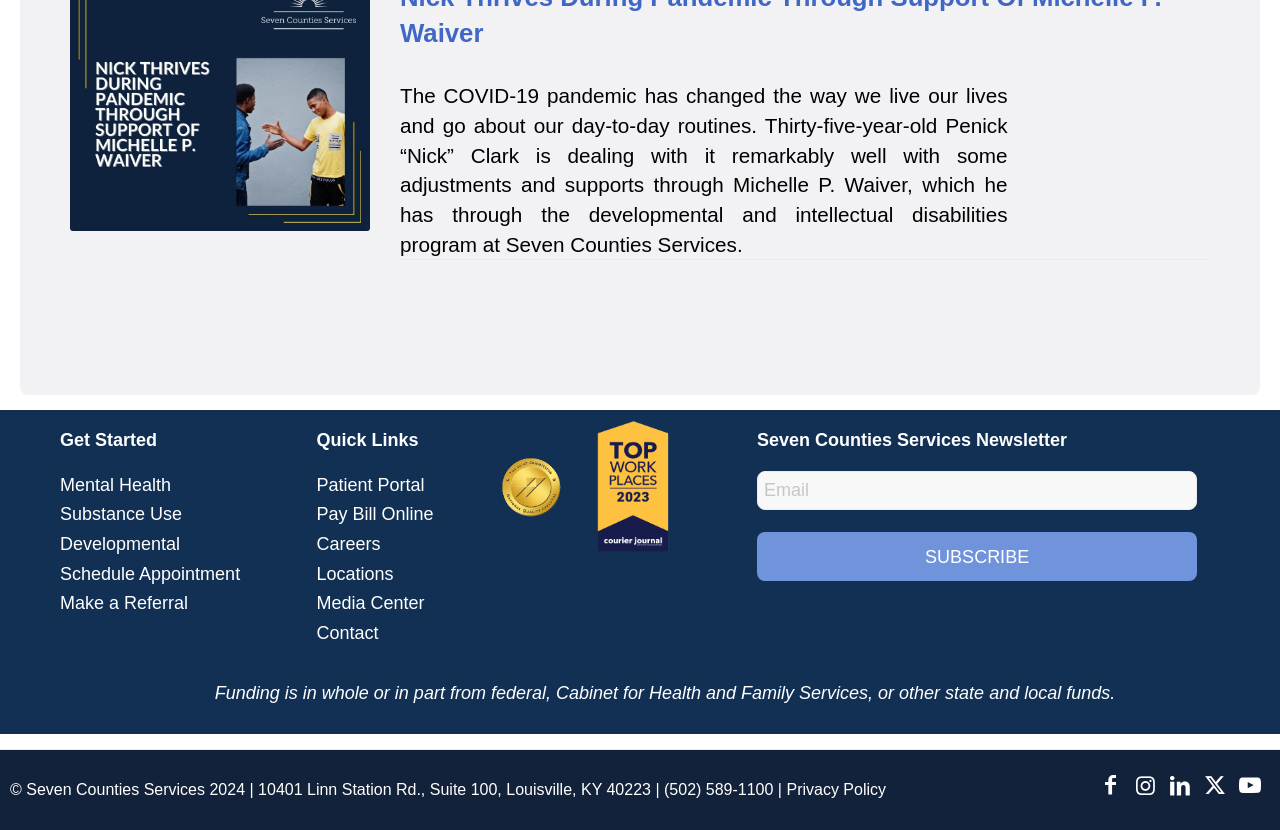Locate the bounding box coordinates of the element that should be clicked to fulfill the instruction: "Click Get Started".

[0.047, 0.518, 0.123, 0.542]